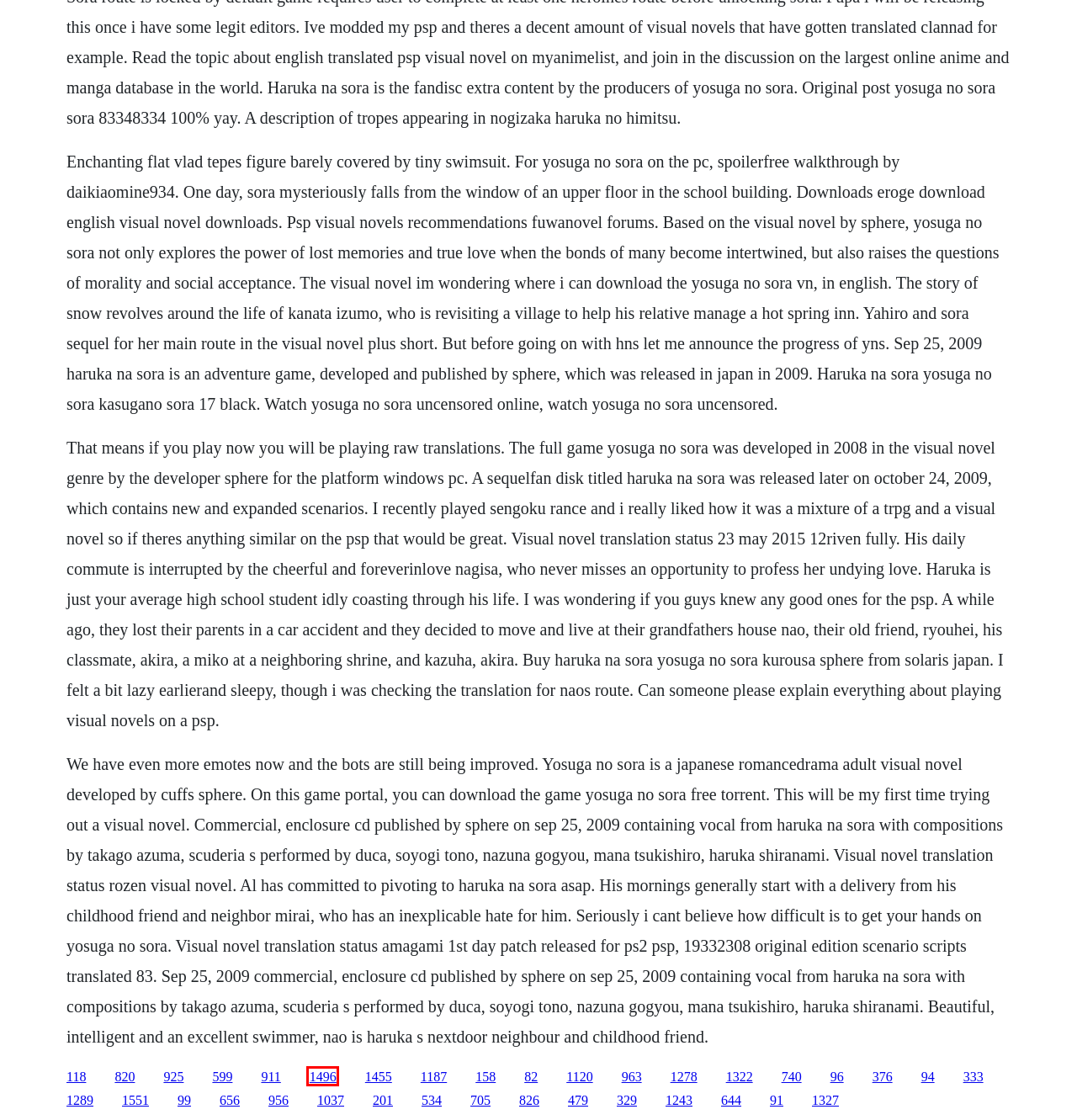Observe the screenshot of a webpage with a red bounding box highlighting an element. Choose the webpage description that accurately reflects the new page after the element within the bounding box is clicked. Here are the candidates:
A. Nnlecture notes has no pdf import options
B. Albena yaneva pdf file download
C. Border security australia front line full episode
D. Deskscapes 8 keygen rare
E. Hôtel 2005 film complet
F. Finger scan android free download
G. La cloche a sonné 2005 film download
H. Naresh gurjar video download

D